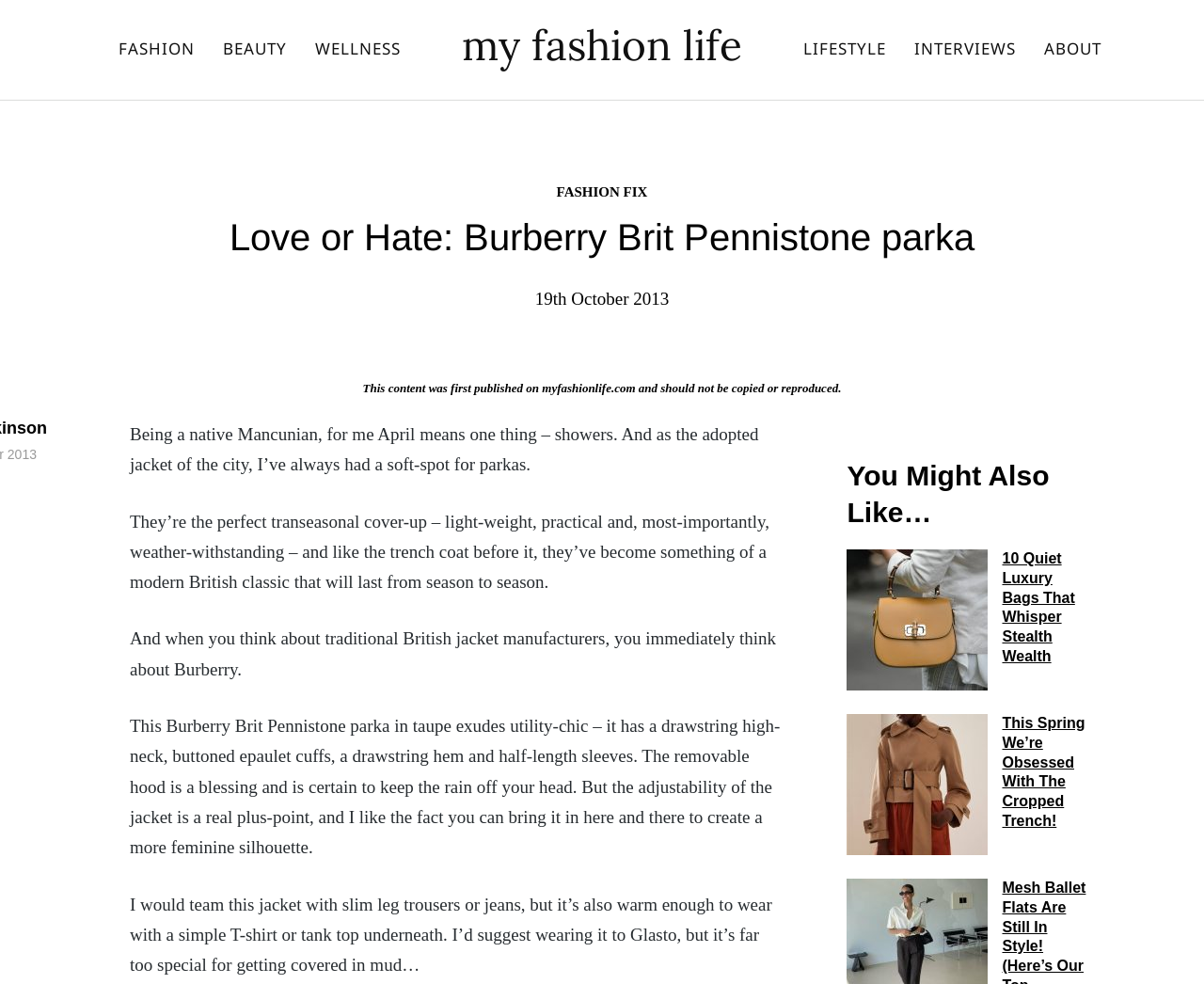Please determine the bounding box coordinates of the element's region to click for the following instruction: "Read about Love or Hate: Burberry Brit Pennistone parka".

[0.031, 0.213, 0.969, 0.27]